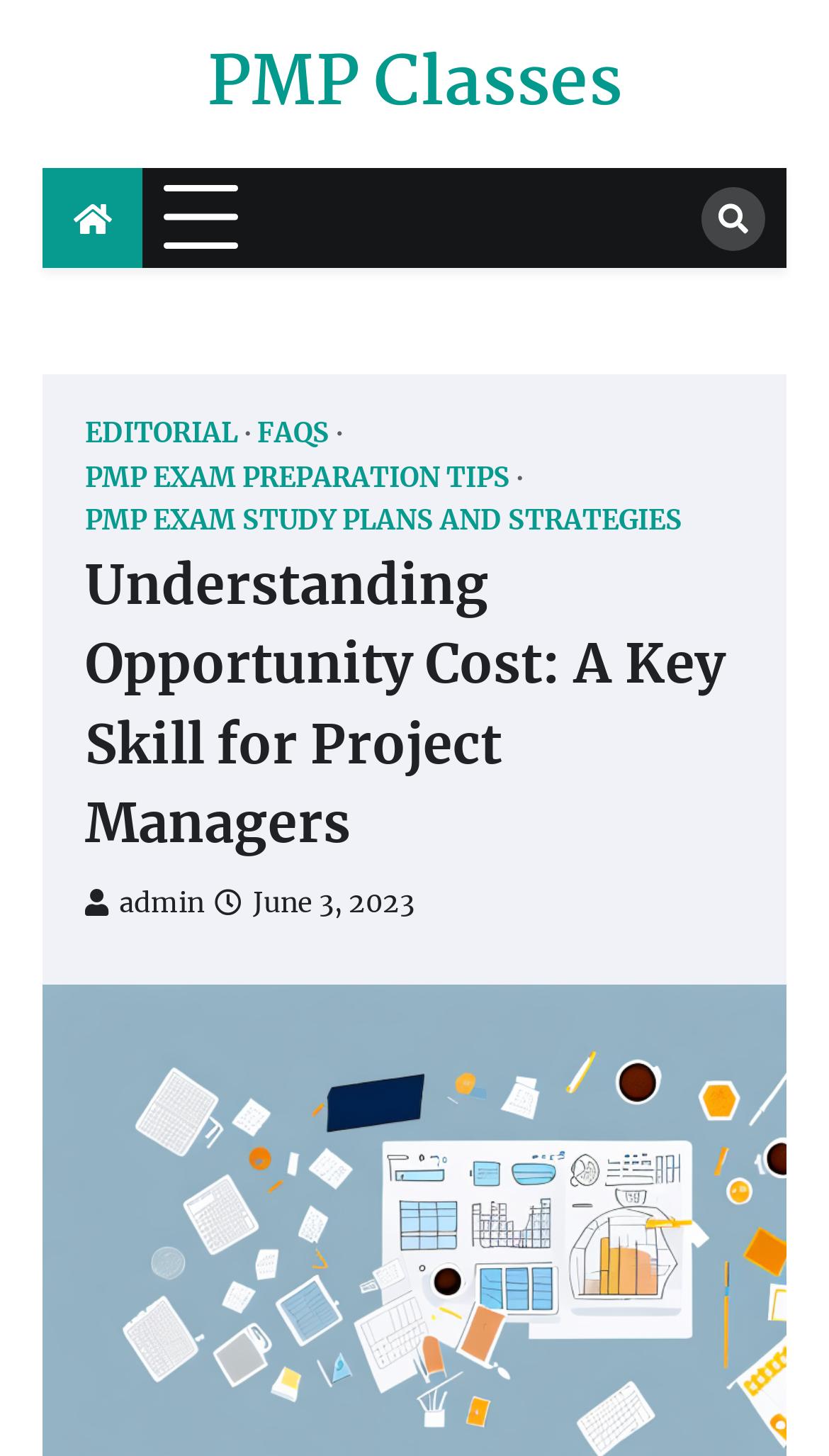Based on the element description: "June 3, 2023", identify the bounding box coordinates for this UI element. The coordinates must be four float numbers between 0 and 1, listed as [left, top, right, bottom].

[0.259, 0.608, 0.5, 0.63]